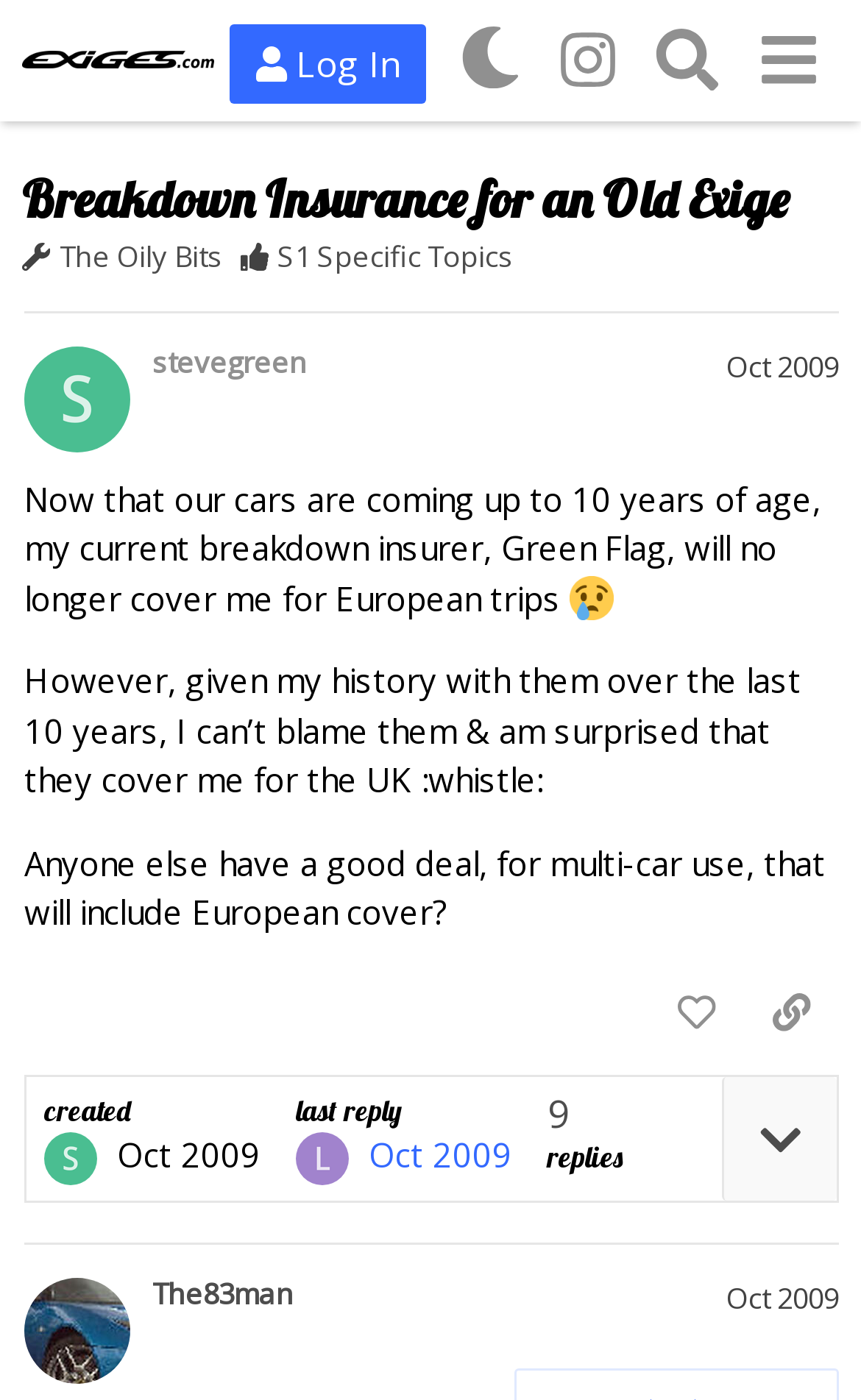Extract the bounding box coordinates of the UI element described: "​". Provide the coordinates in the format [left, top, right, bottom] with values ranging from 0 to 1.

[0.857, 0.007, 0.974, 0.079]